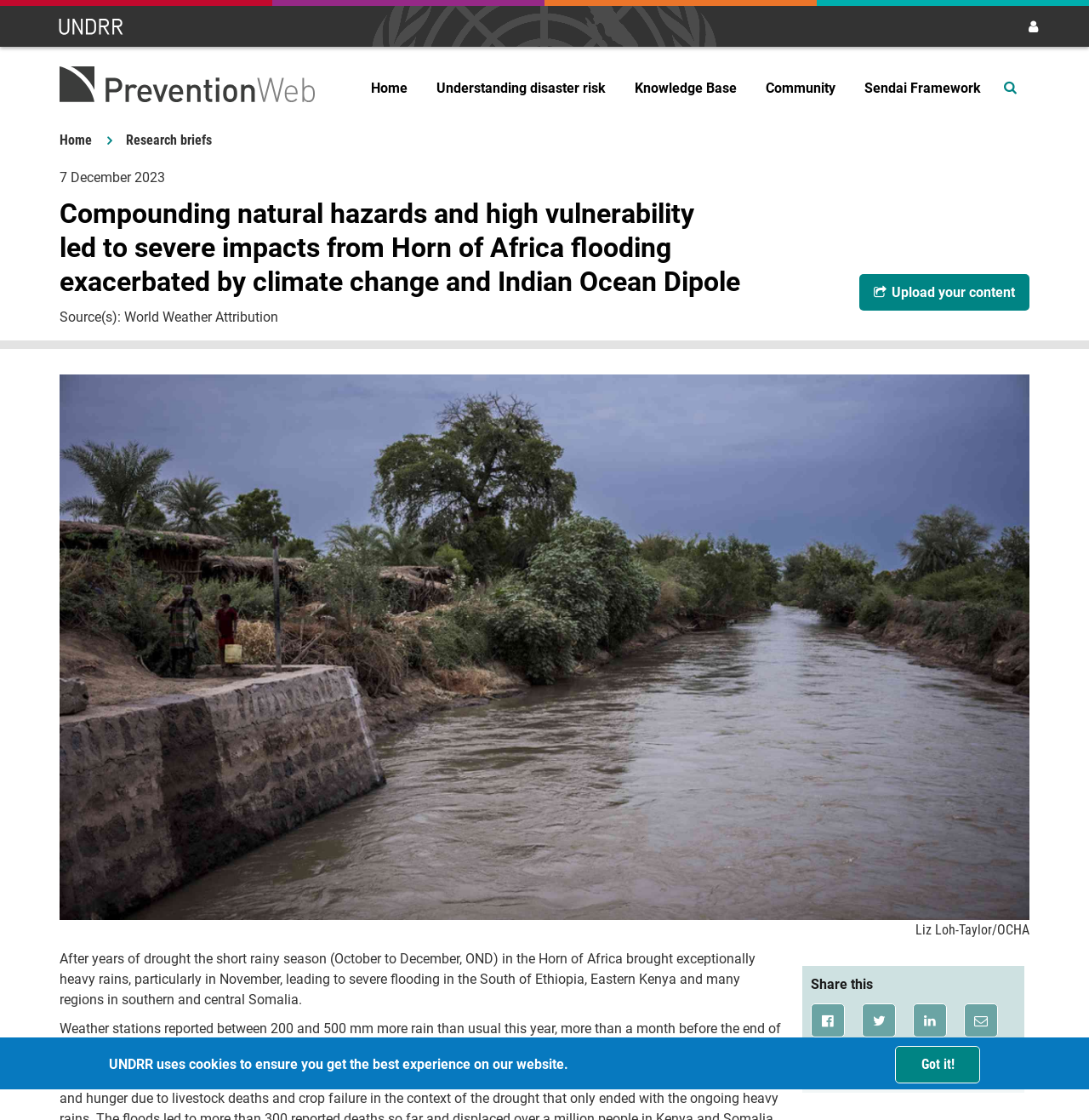Extract the text of the main heading from the webpage.

Compounding natural hazards and high vulnerability led to severe impacts from Horn of Africa flooding exacerbated by climate change and Indian Ocean Dipole